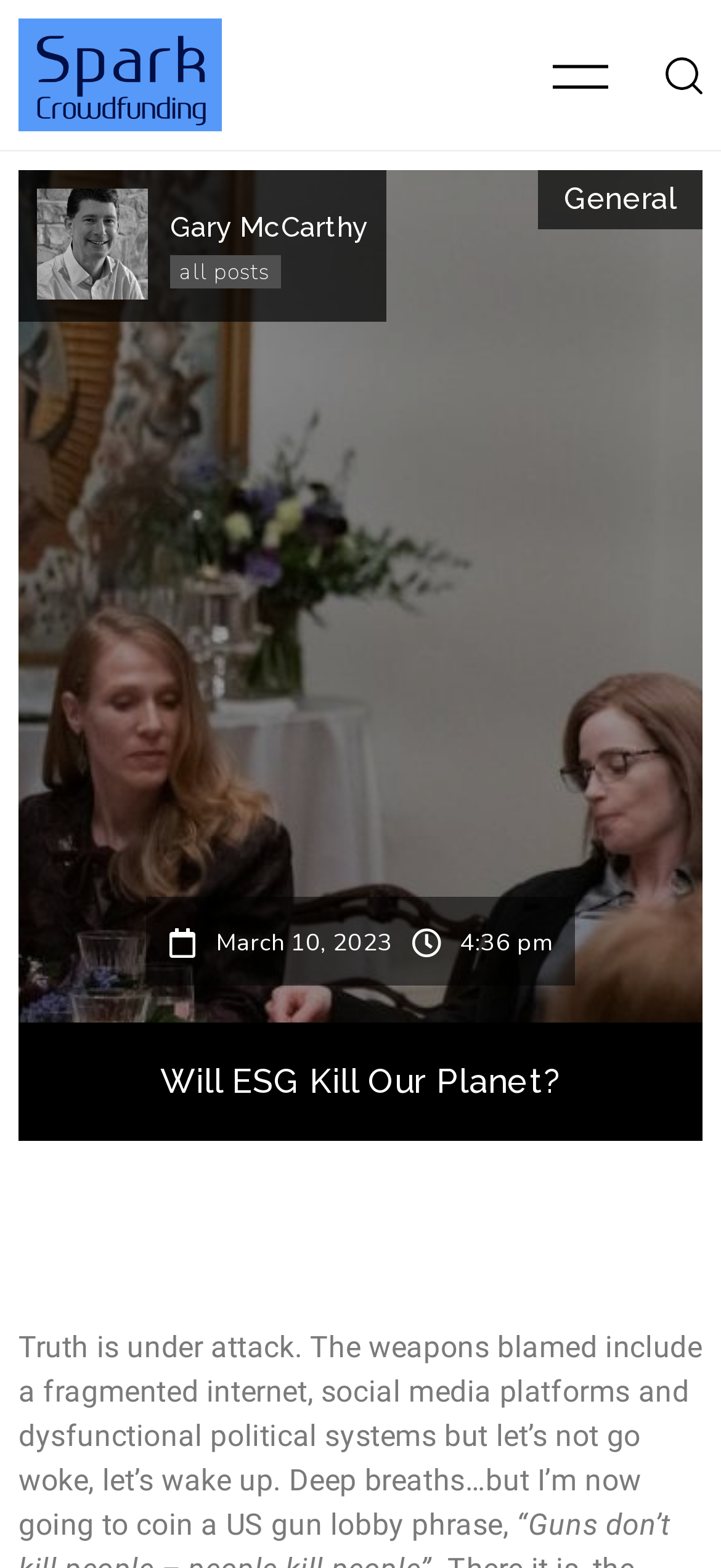Use the information in the screenshot to answer the question comprehensively: Who is the author of the article?

The author of the article can be determined by looking at the image and heading elements on the webpage. The image element has the text 'Gary McCarthy' and is positioned near the top of the page, indicating that it is a profile picture. The heading element with the same text is also nearby, suggesting that it is the author's name.